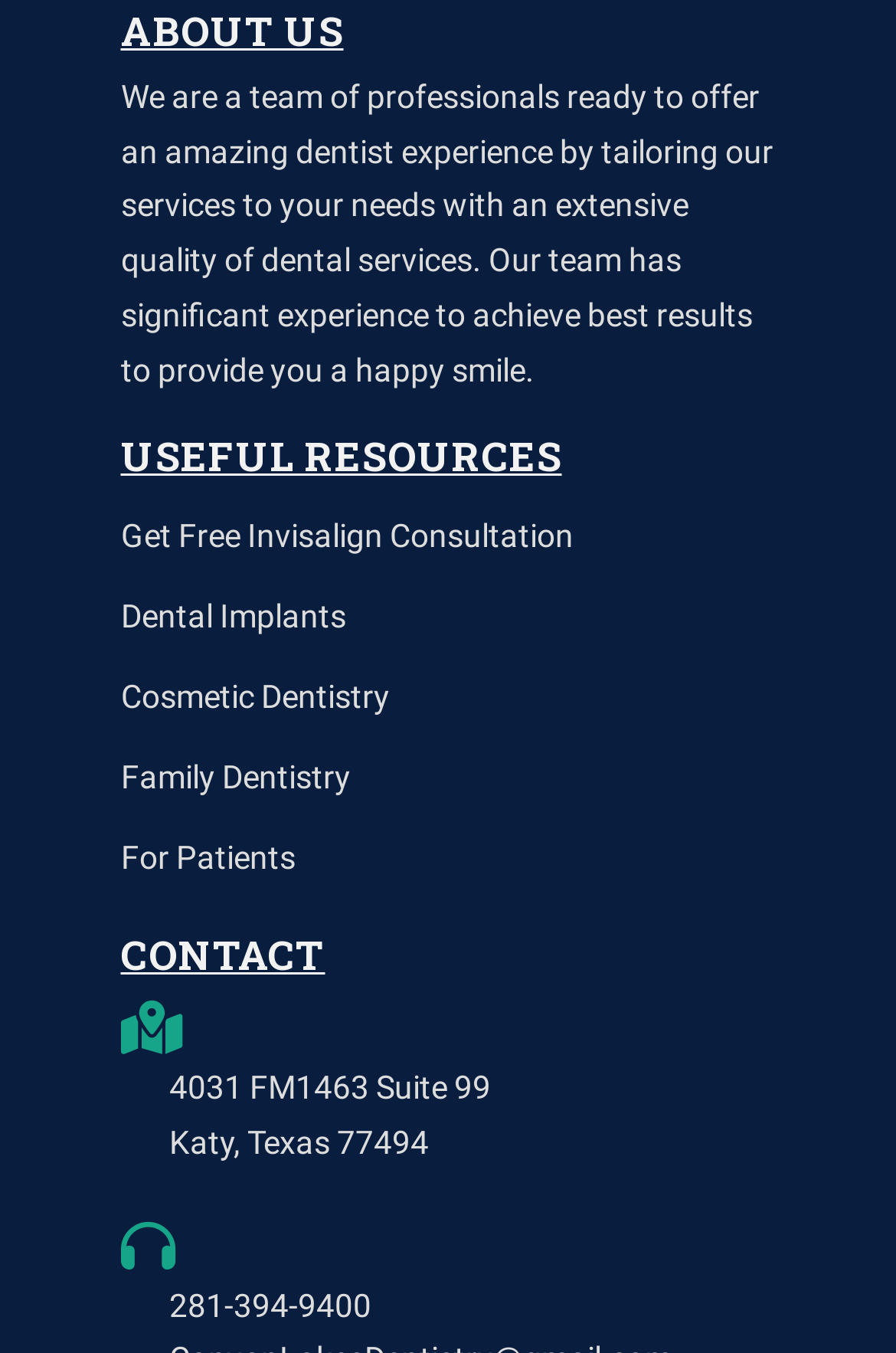What is the profession of the team?
From the details in the image, provide a complete and detailed answer to the question.

The webpage mentions 'We are a team of professionals ready to offer an amazing dentist experience...' which indicates that the team is composed of dentists.